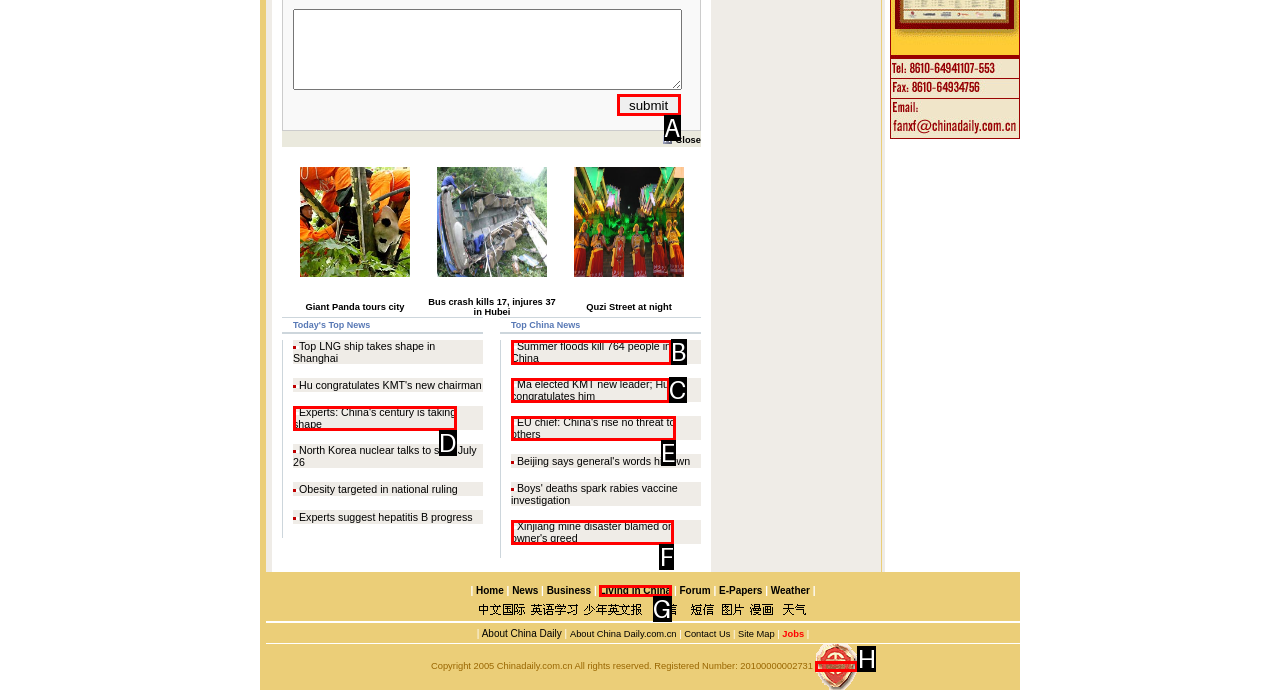Identify the letter of the UI element that corresponds to: name="Submit" value="submit"
Respond with the letter of the option directly.

A